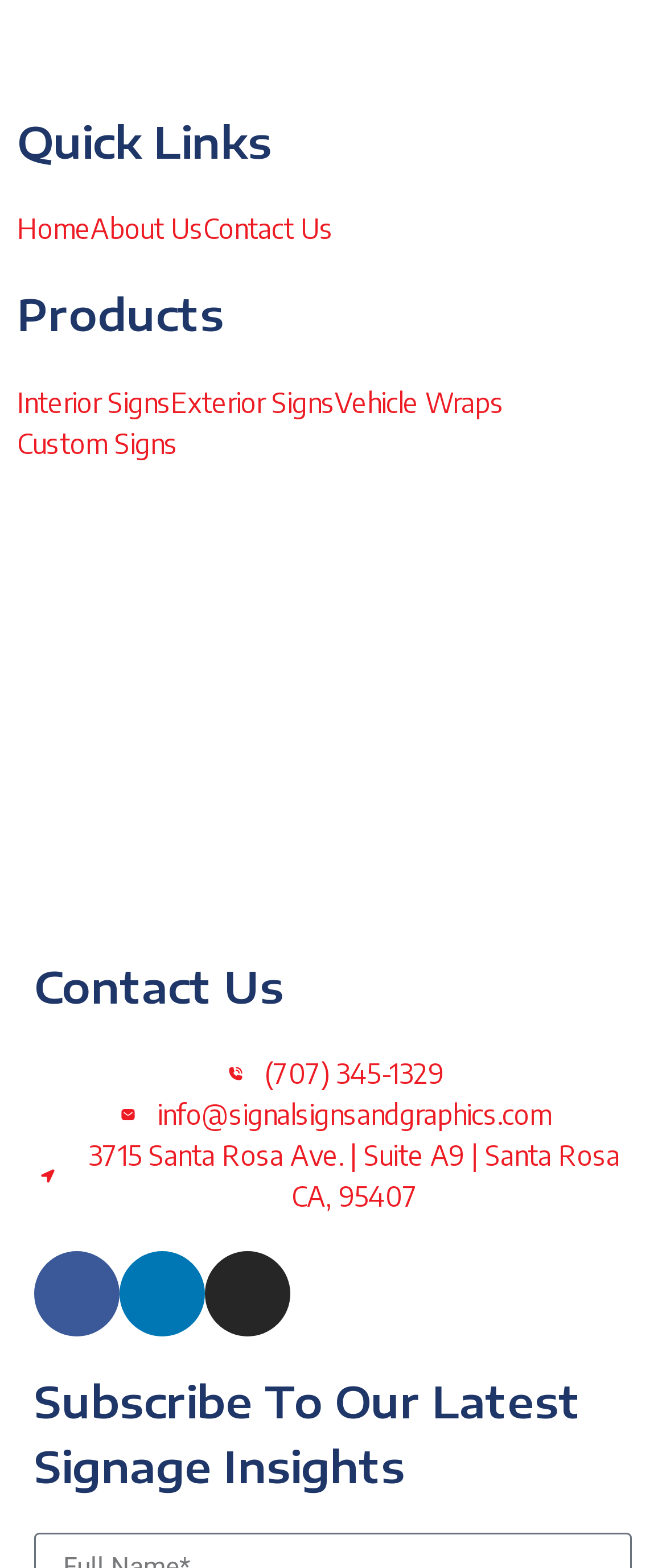Find the bounding box coordinates of the clickable element required to execute the following instruction: "Visit Facebook page". Provide the coordinates as four float numbers between 0 and 1, i.e., [left, top, right, bottom].

[0.051, 0.798, 0.179, 0.852]